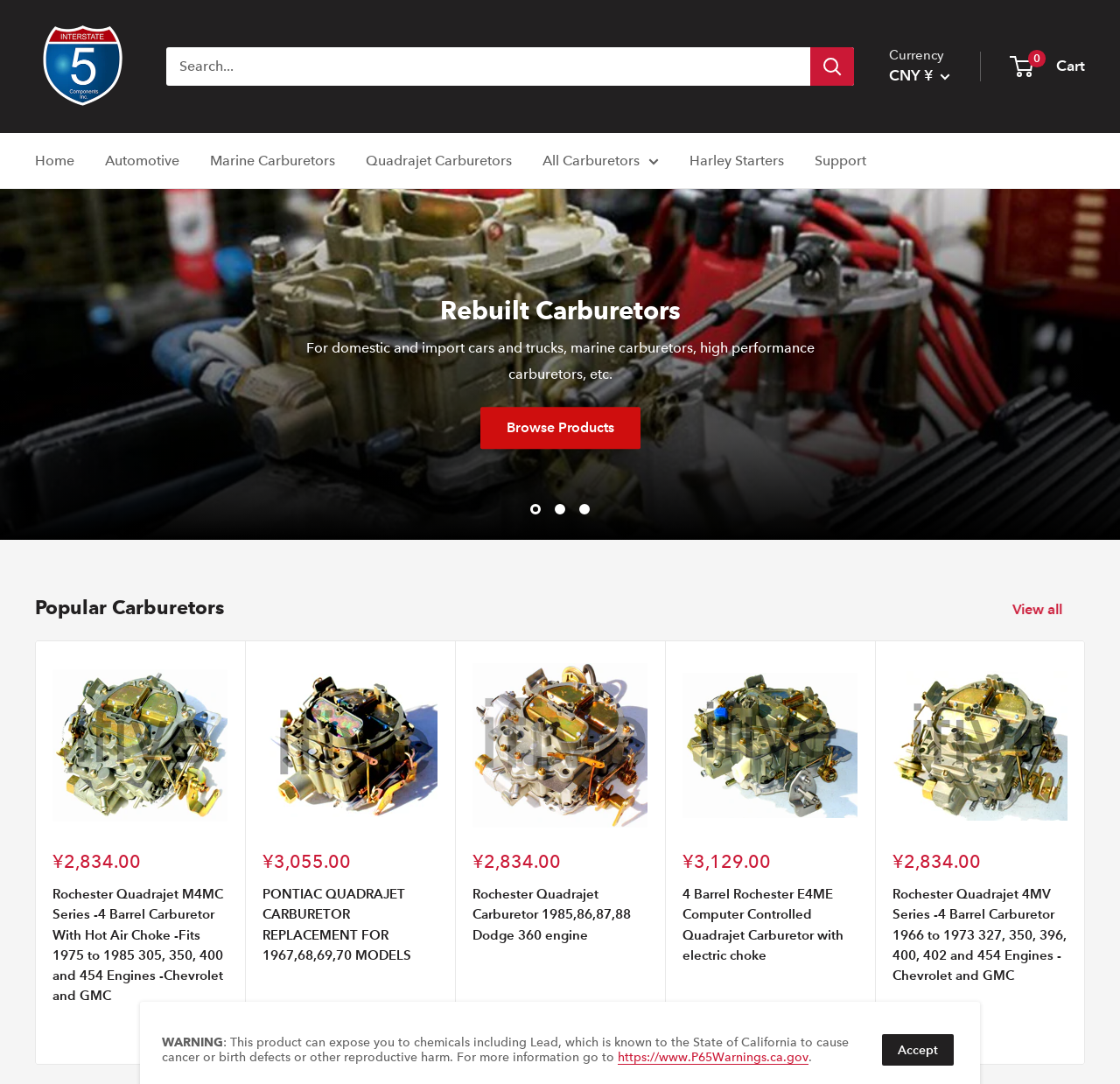How many carburetor products are displayed on the page?
Make sure to answer the question with a detailed and comprehensive explanation.

I counted the number of carburetor products displayed on the page, and there are five products listed with their prices and reviews. These products are Rochester Quadrajet M4MC Series, PONTIAC QUADRAJET CARBURETOR REPLACEMENT, Rochester Quadrajet Carburetor, 4 Barrel Rochester E4ME Computer Controlled Quadrajet Carburetor, and Rochester Quadrajet 4MV Series.